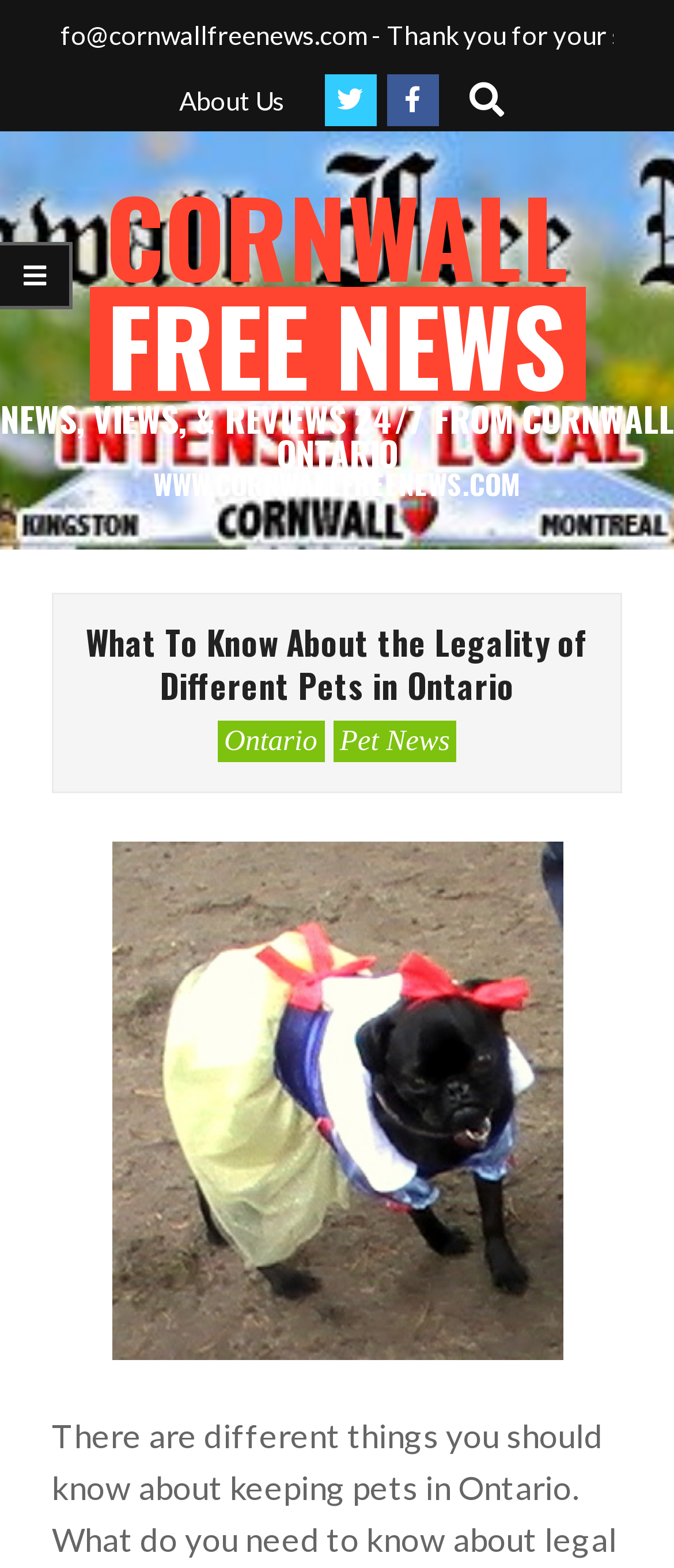Please determine the main heading text of this webpage.

What To Know About the Legality of Different Pets in Ontario